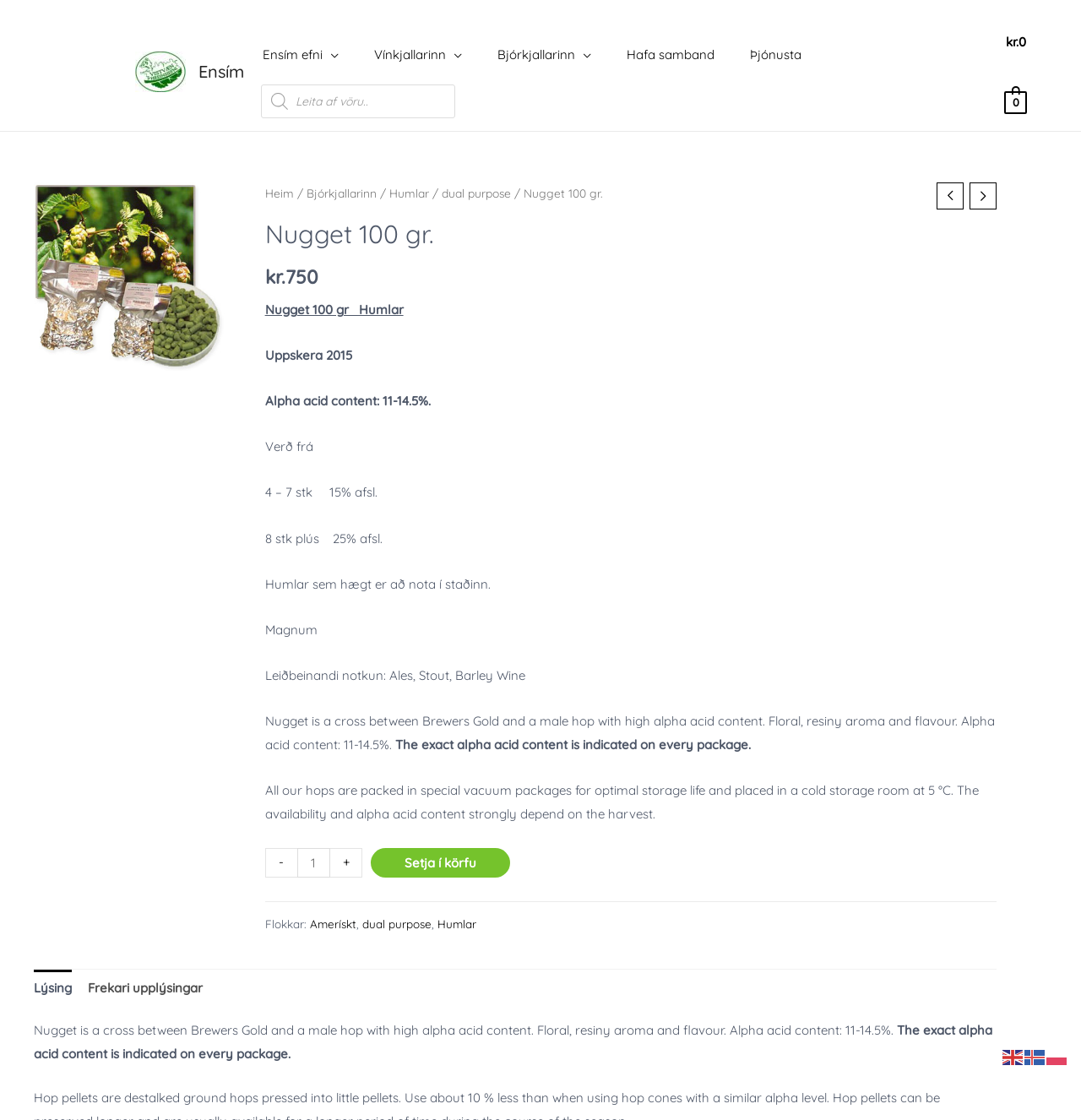Find and generate the main title of the webpage.

Nugget 100 gr.